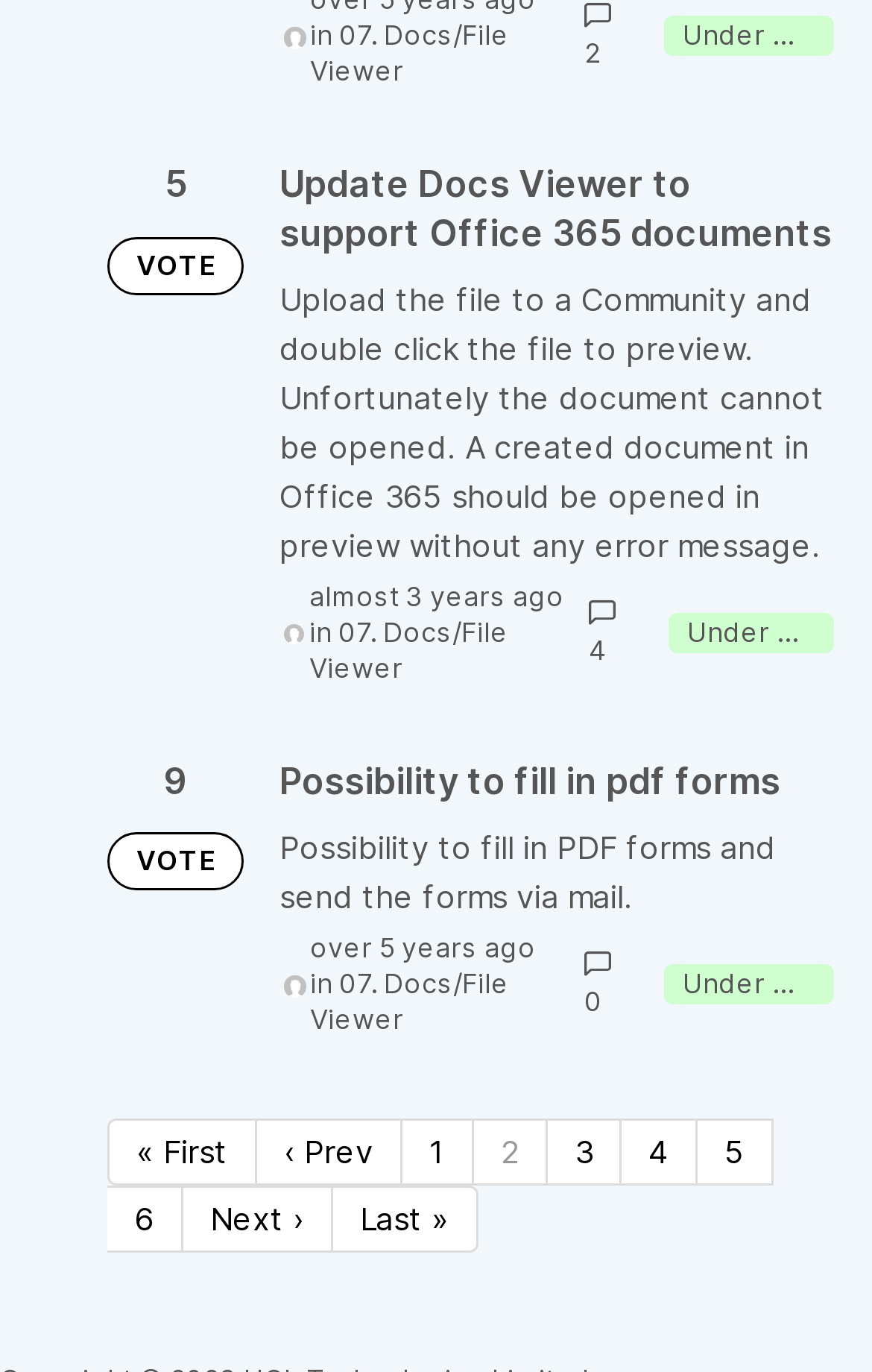Determine the bounding box coordinates in the format (top-left x, top-left y, bottom-right x, bottom-right y). Ensure all values are floating point numbers between 0 and 1. Identify the bounding box of the UI element described by: 5

[0.8, 0.816, 0.887, 0.865]